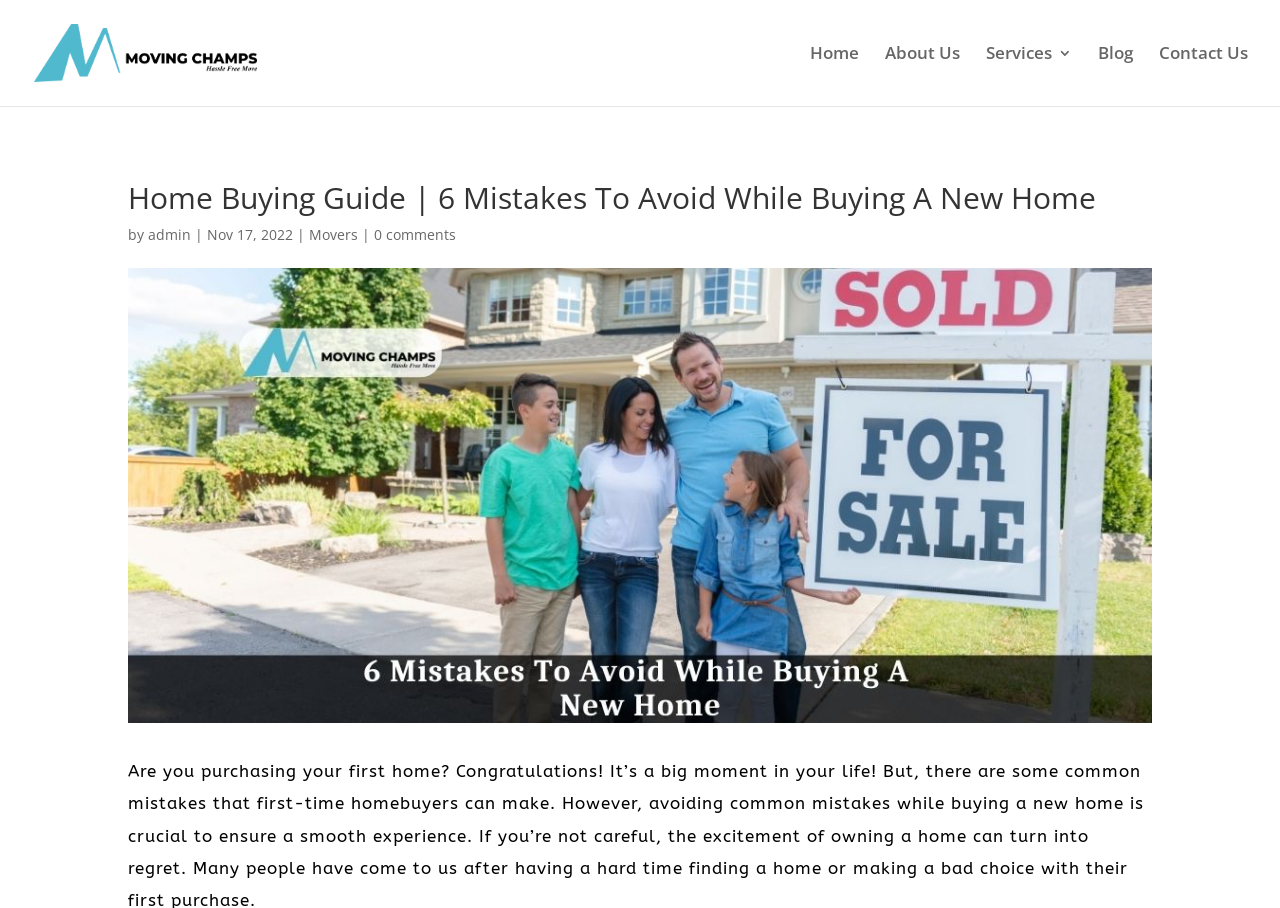Calculate the bounding box coordinates of the UI element given the description: "Movers".

[0.241, 0.248, 0.28, 0.268]